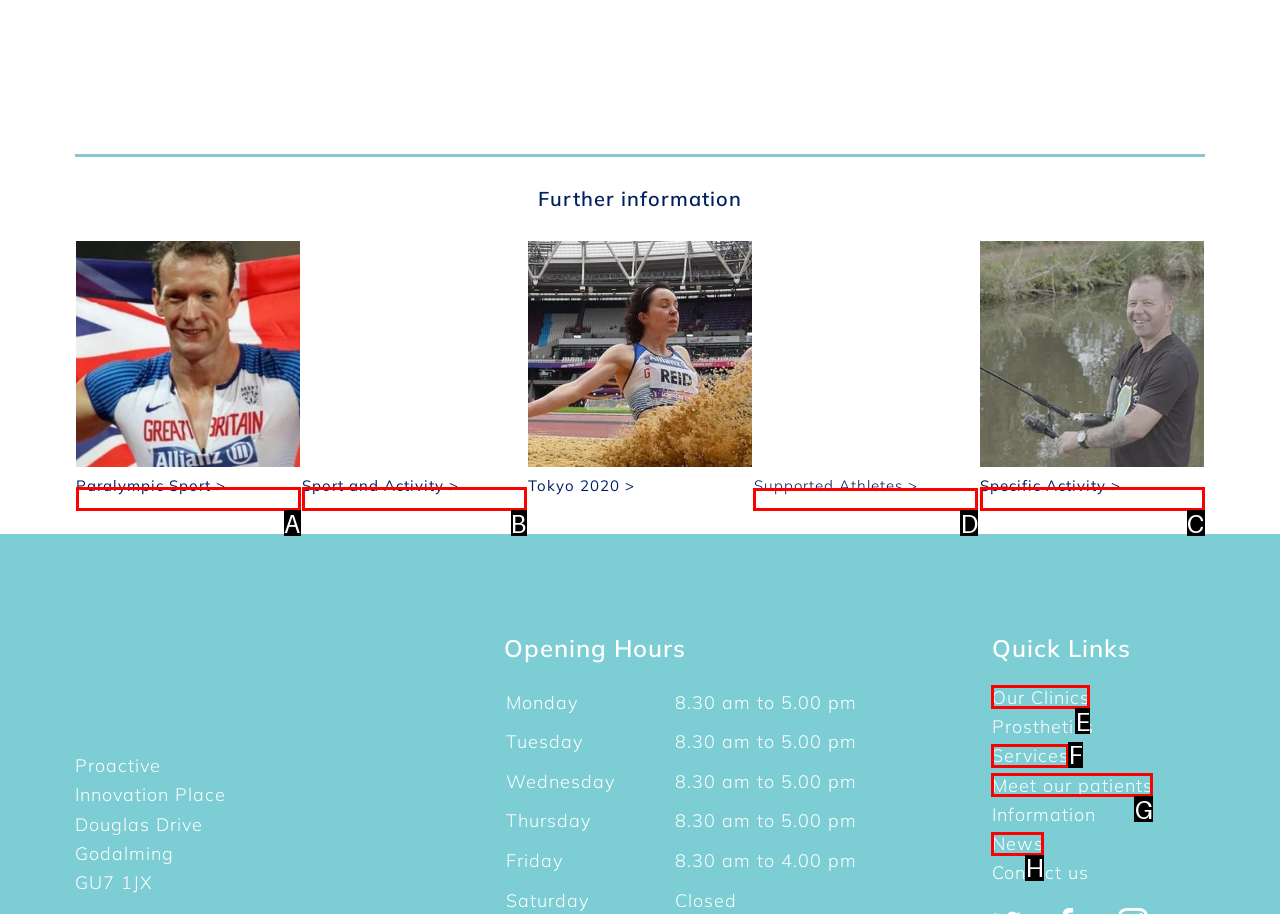Point out the specific HTML element to click to complete this task: Click on Supported Athletes > Reply with the letter of the chosen option.

D